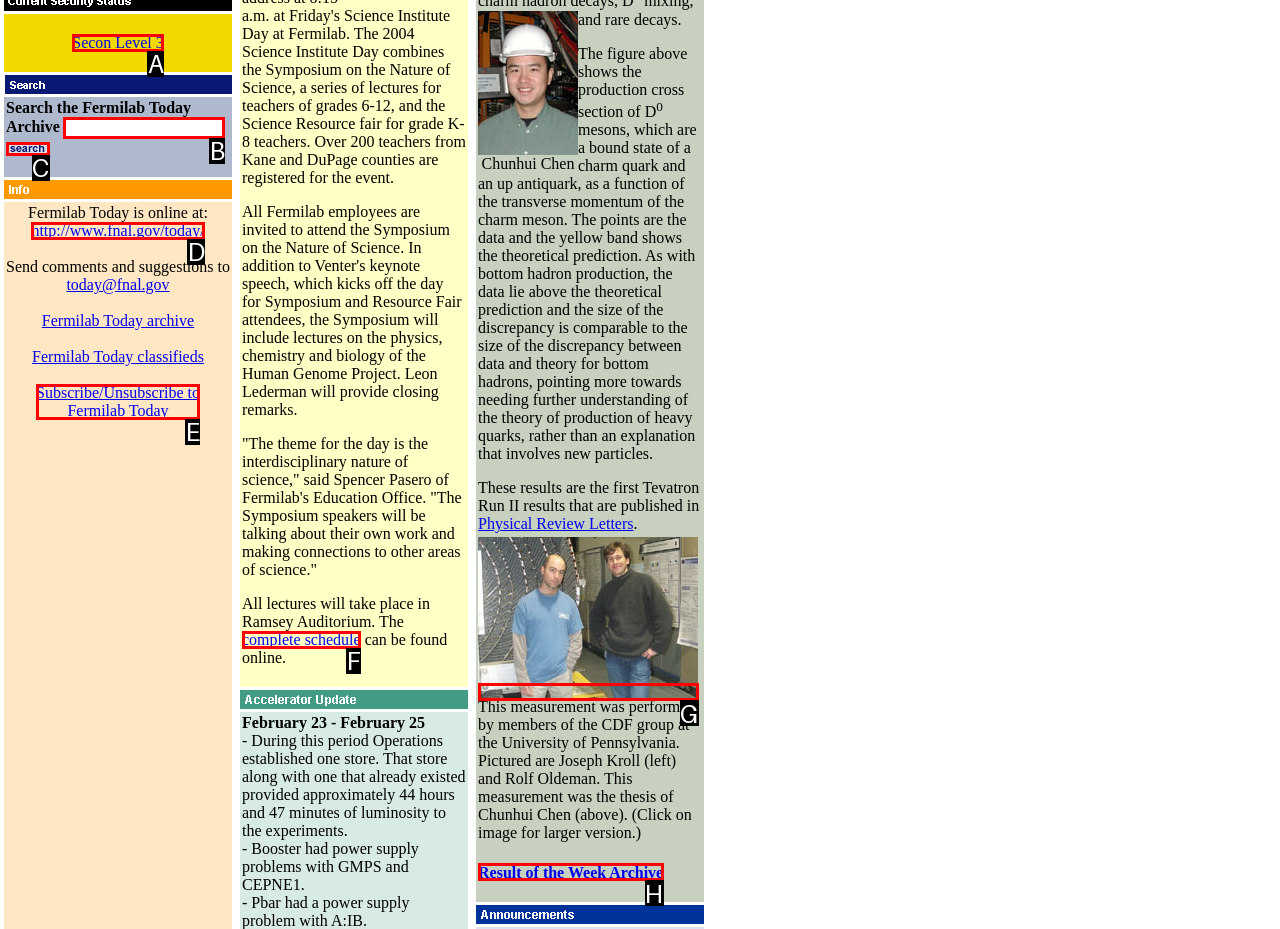Point out the option that best suits the description: Subscribe/Unsubscribe to Fermilab Today
Indicate your answer with the letter of the selected choice.

E